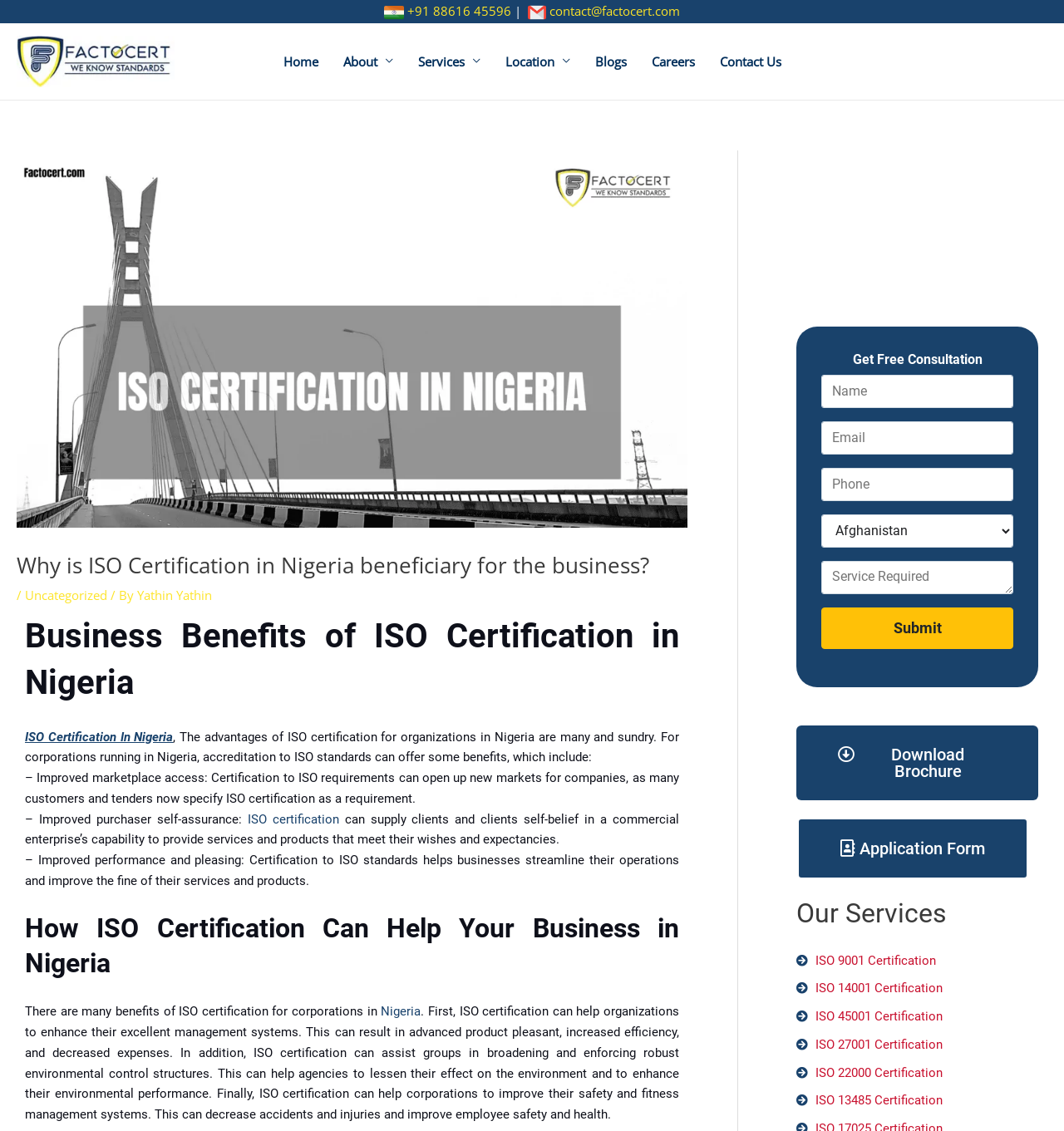Please analyze the image and give a detailed answer to the question:
What is the phone number of Factocert?

The phone number of Factocert can be found at the top of the webpage, next to the logo, and is displayed as a link.